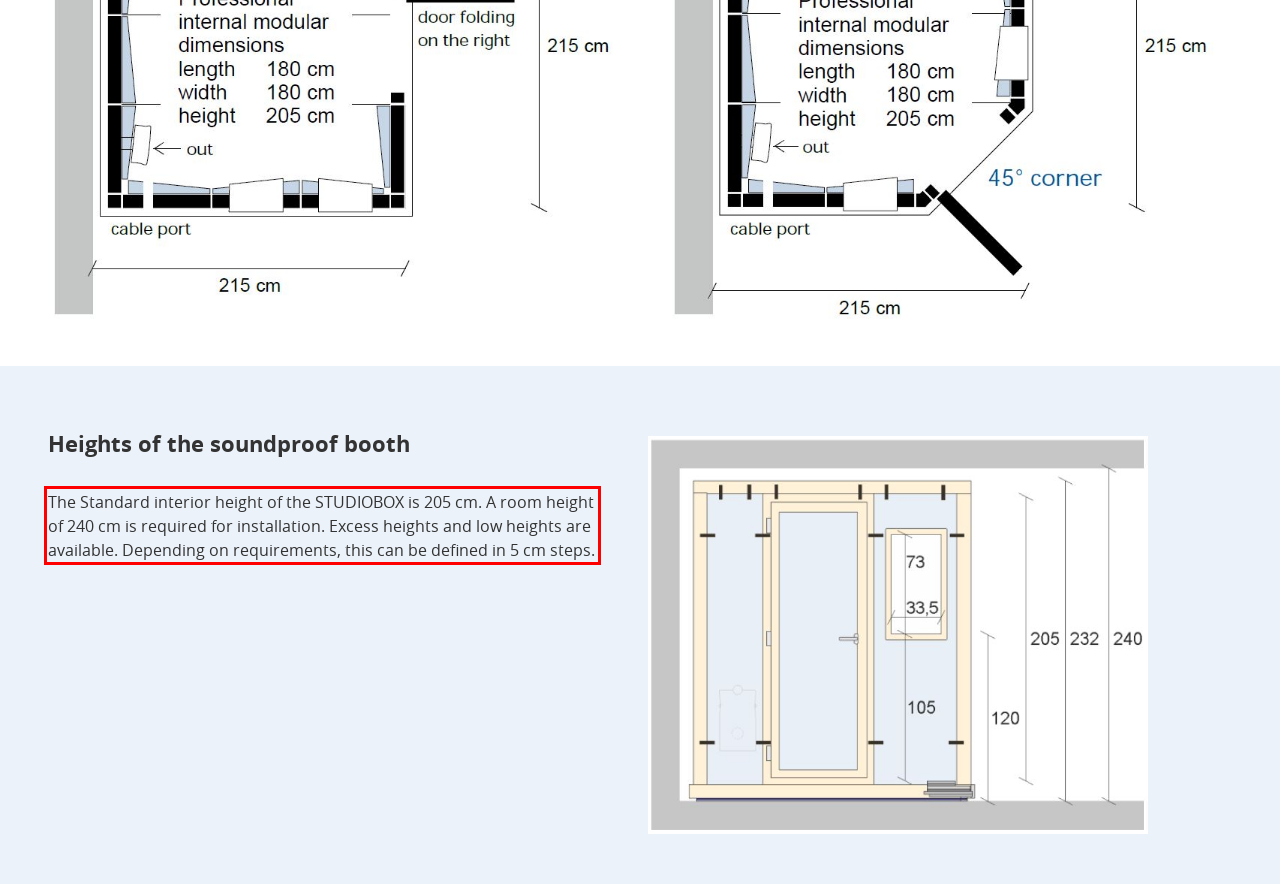Within the screenshot of the webpage, there is a red rectangle. Please recognize and generate the text content inside this red bounding box.

The Standard interior height of the STUDIOBOX is 205 cm. A room height of 240 cm is required for installation. Excess heights and low heights are available. Depending on requirements, this can be defined in 5 cm steps.